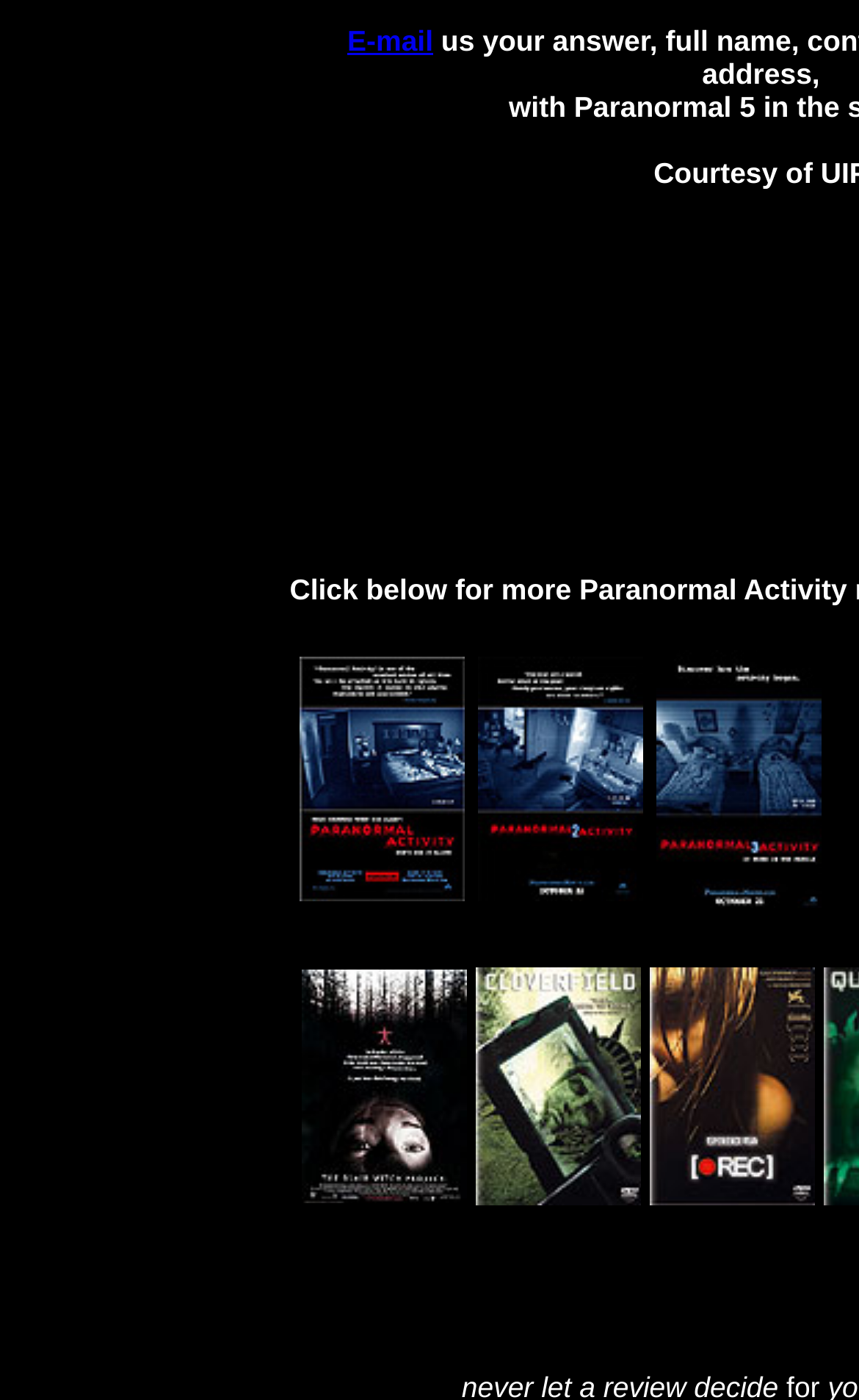Using the provided element description: "Goal Scoring", identify the bounding box coordinates. The coordinates should be four floats between 0 and 1 in the order [left, top, right, bottom].

None